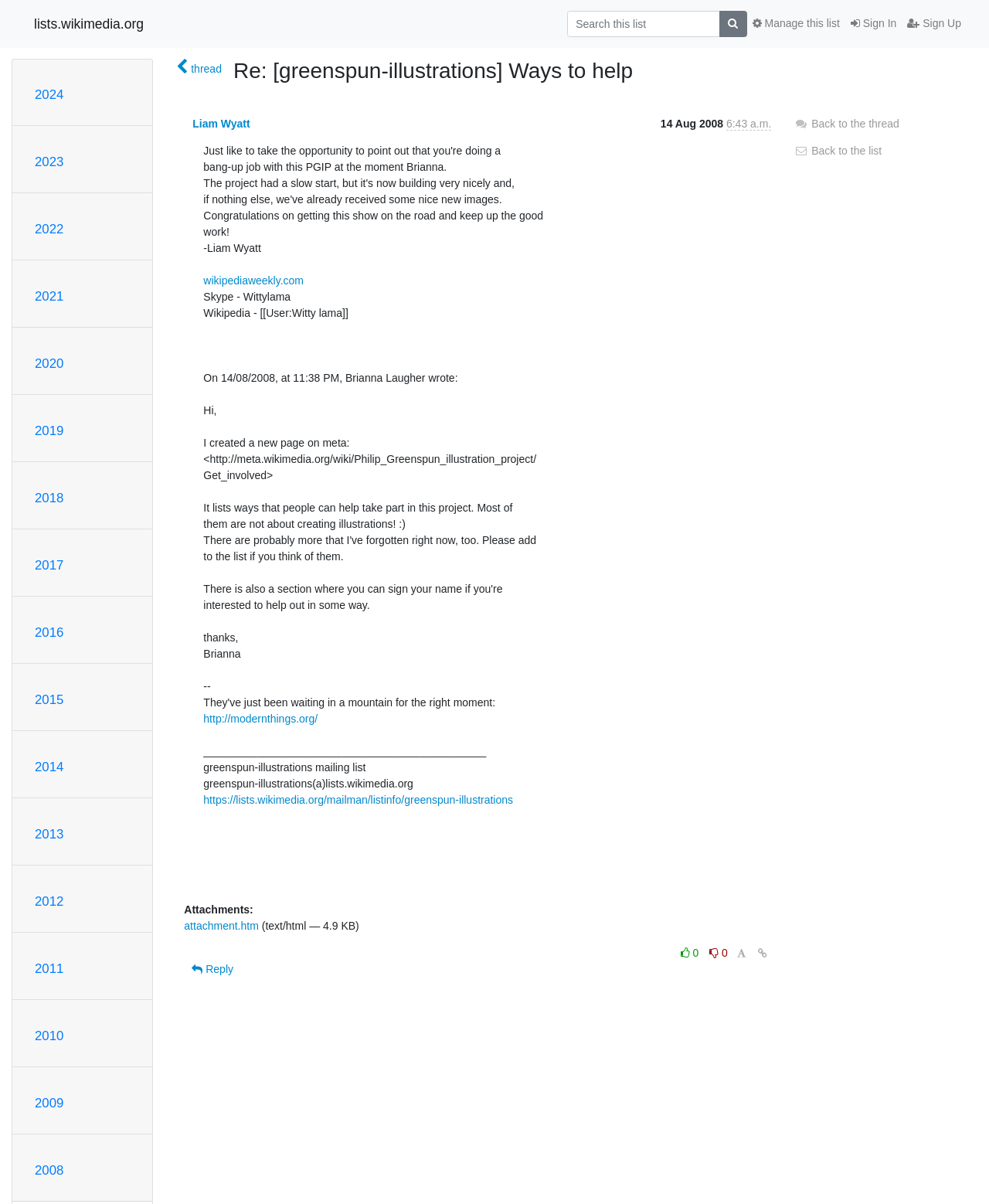Please identify the bounding box coordinates of the element that needs to be clicked to perform the following instruction: "Back to the thread".

[0.803, 0.097, 0.909, 0.108]